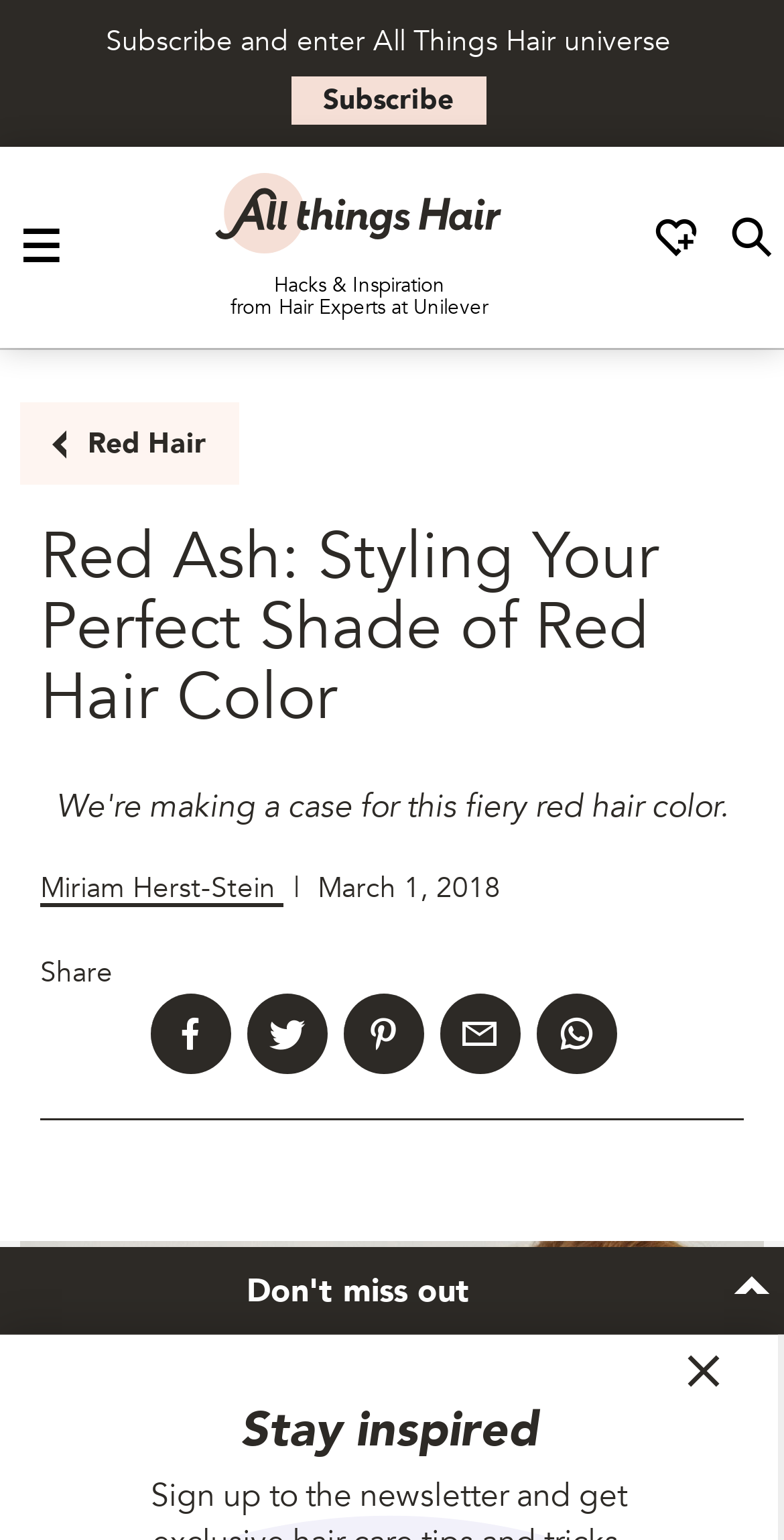Locate the bounding box coordinates of the element to click to perform the following action: 'Share article on Facebook'. The coordinates should be given as four float values between 0 and 1, in the form of [left, top, right, bottom].

[0.192, 0.645, 0.295, 0.697]